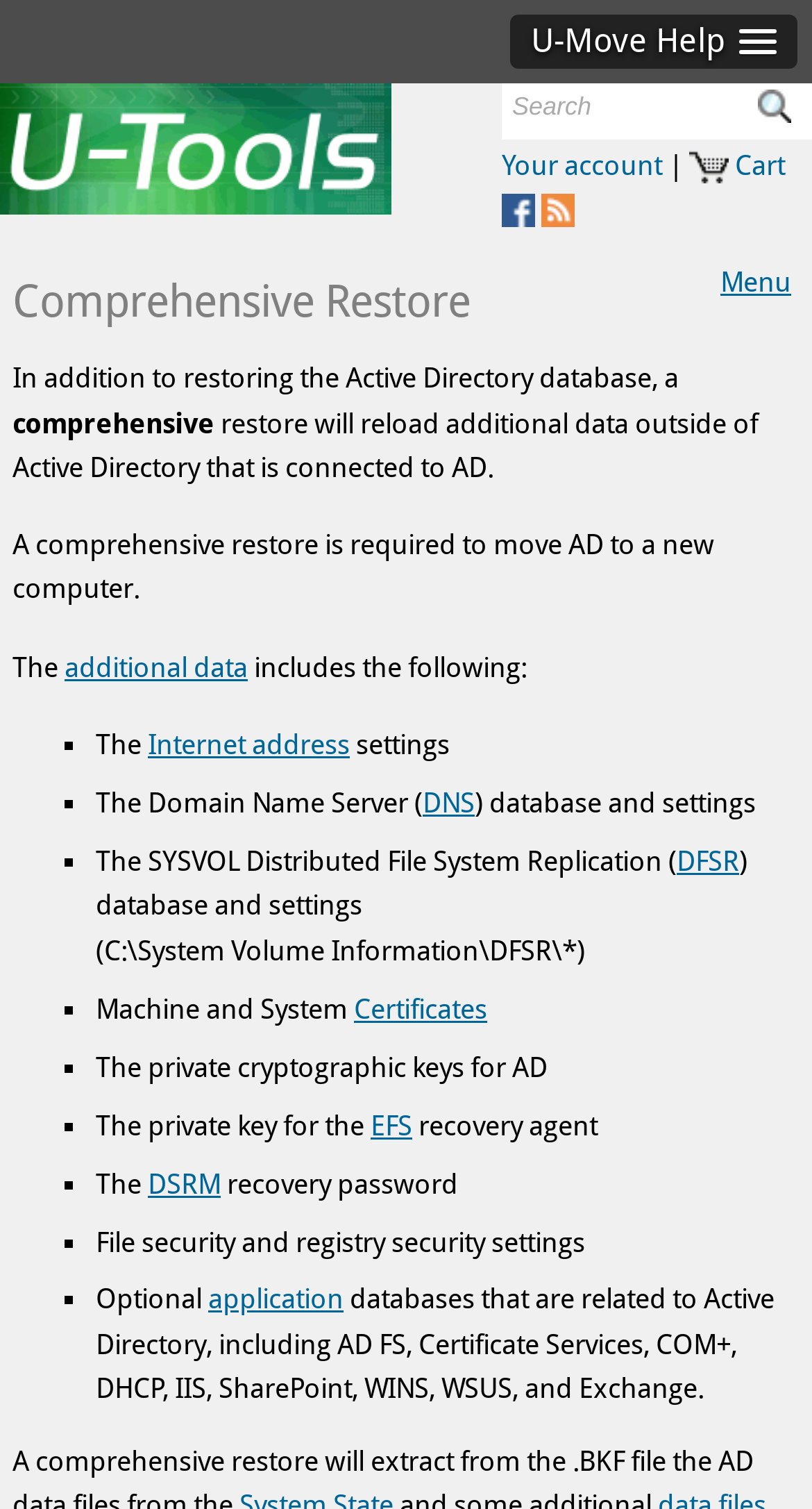Provide the bounding box coordinates in the format (top-left x, top-left y, bottom-right x, bottom-right y). All values are floating point numbers between 0 and 1. Determine the bounding box coordinate of the UI element described as: DSRM

[0.182, 0.774, 0.272, 0.795]